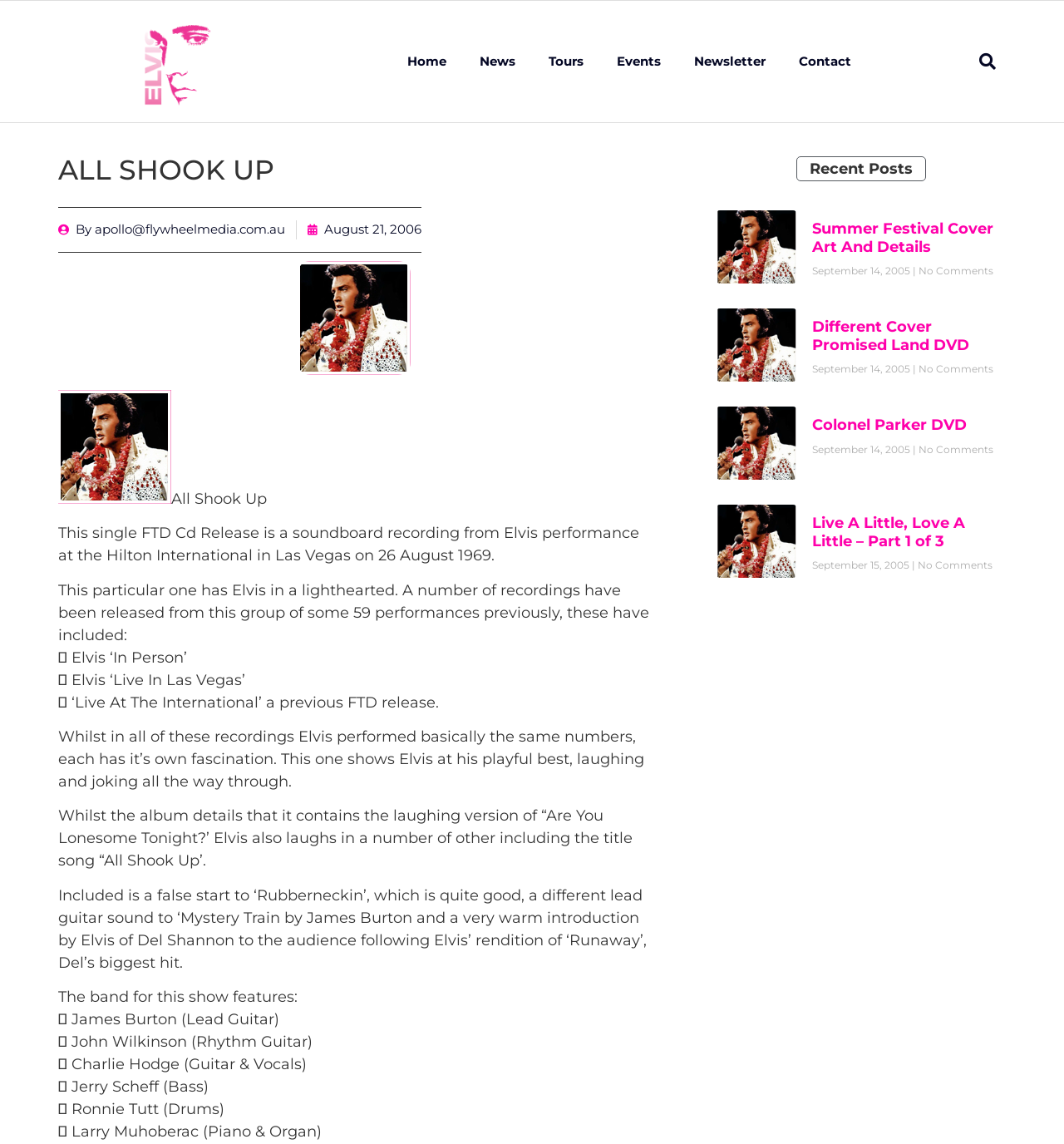Locate the bounding box coordinates of the area that needs to be clicked to fulfill the following instruction: "View the 'Summer Festival Cover Art And Details' article". The coordinates should be in the format of four float numbers between 0 and 1, namely [left, top, right, bottom].

[0.763, 0.192, 0.933, 0.224]